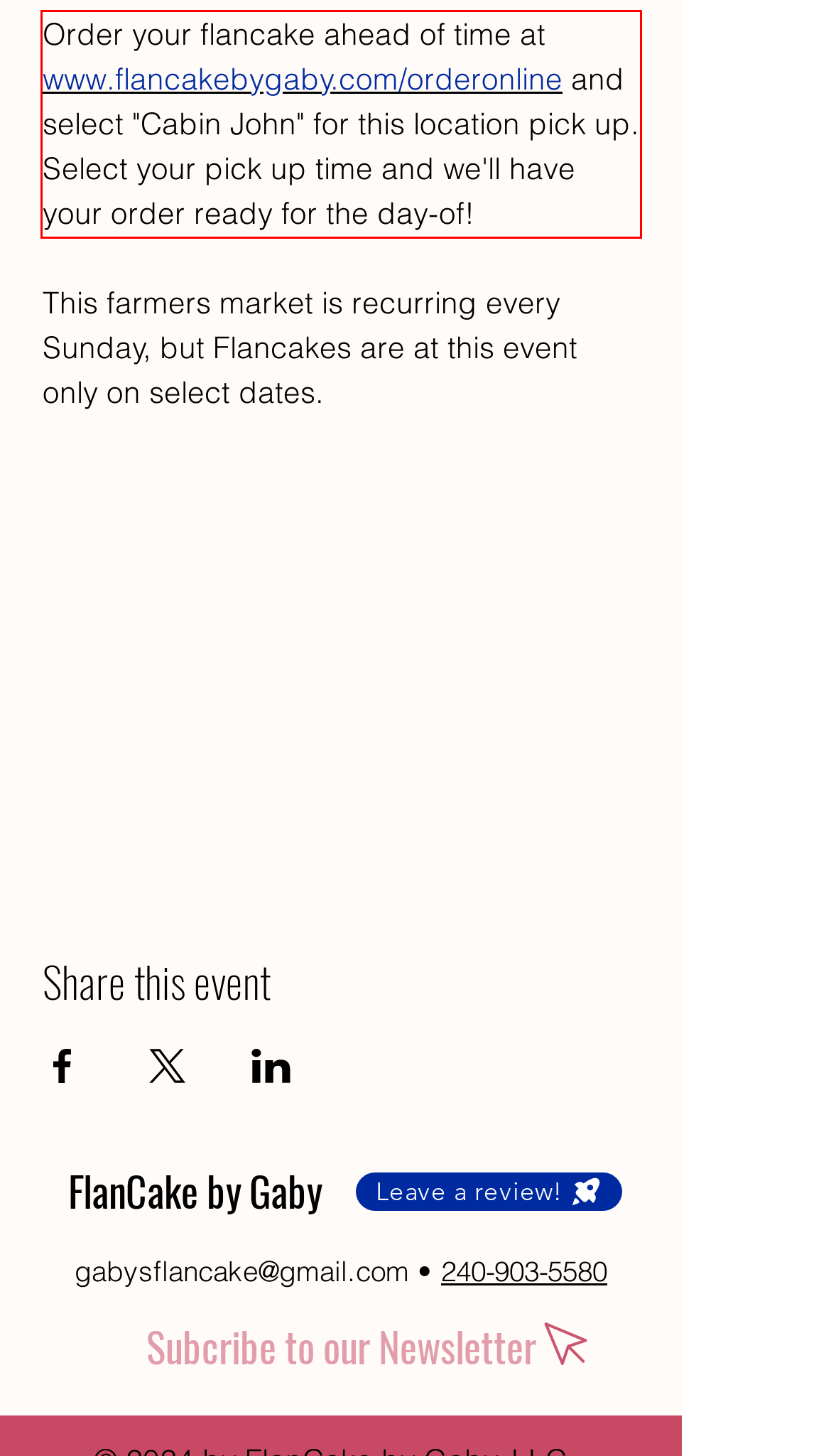You have a screenshot with a red rectangle around a UI element. Recognize and extract the text within this red bounding box using OCR.

Order your flancake ahead of time at www.flancakebygaby.com/orderonline and select "Cabin John" for this location pick up. Select your pick up time and we'll have your order ready for the day-of!